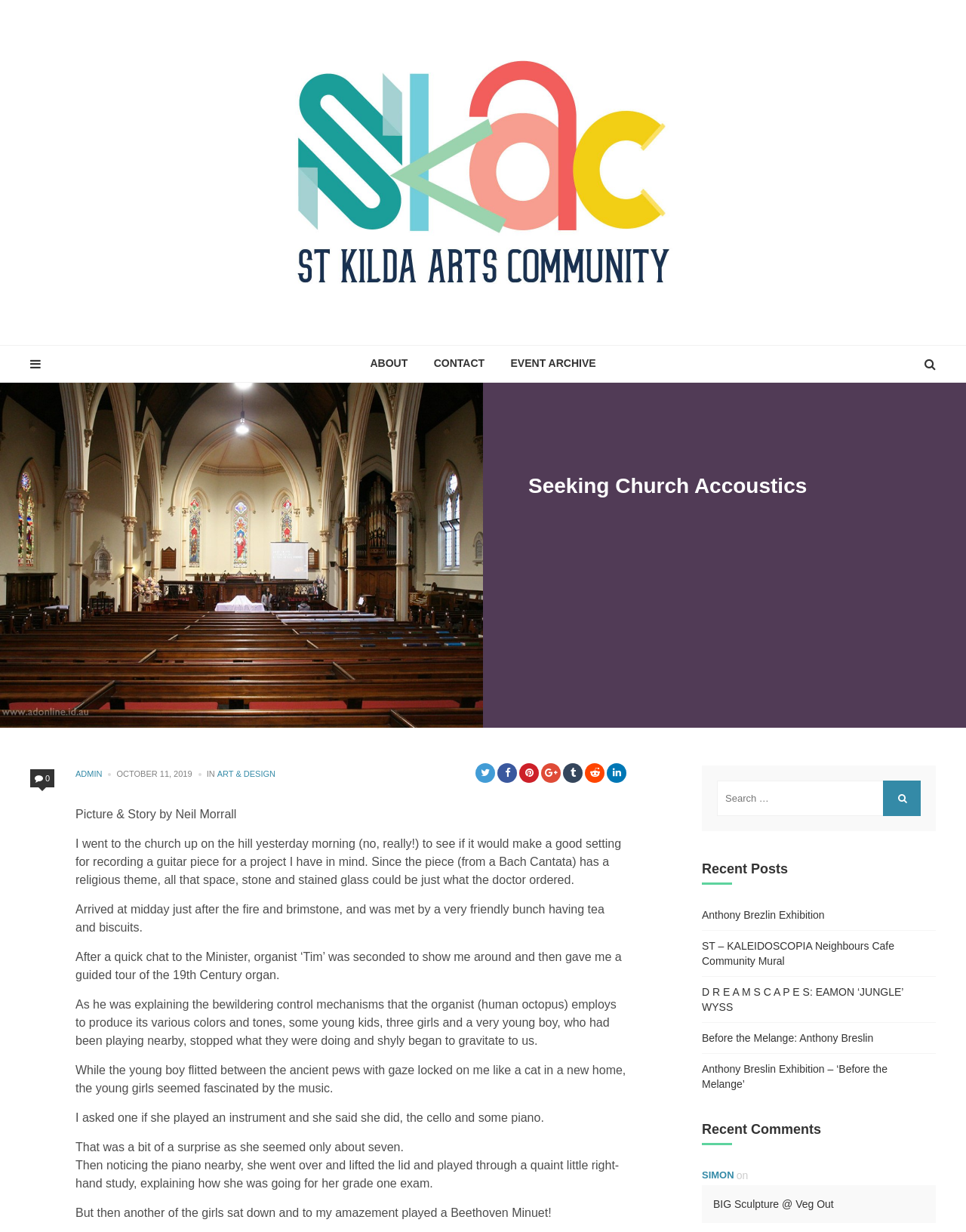What is the name of the community?
Refer to the image and provide a thorough answer to the question.

The name of the community can be found in the link 'St Kilda Arts Community' at the top of the webpage, which suggests that the webpage is related to this community.